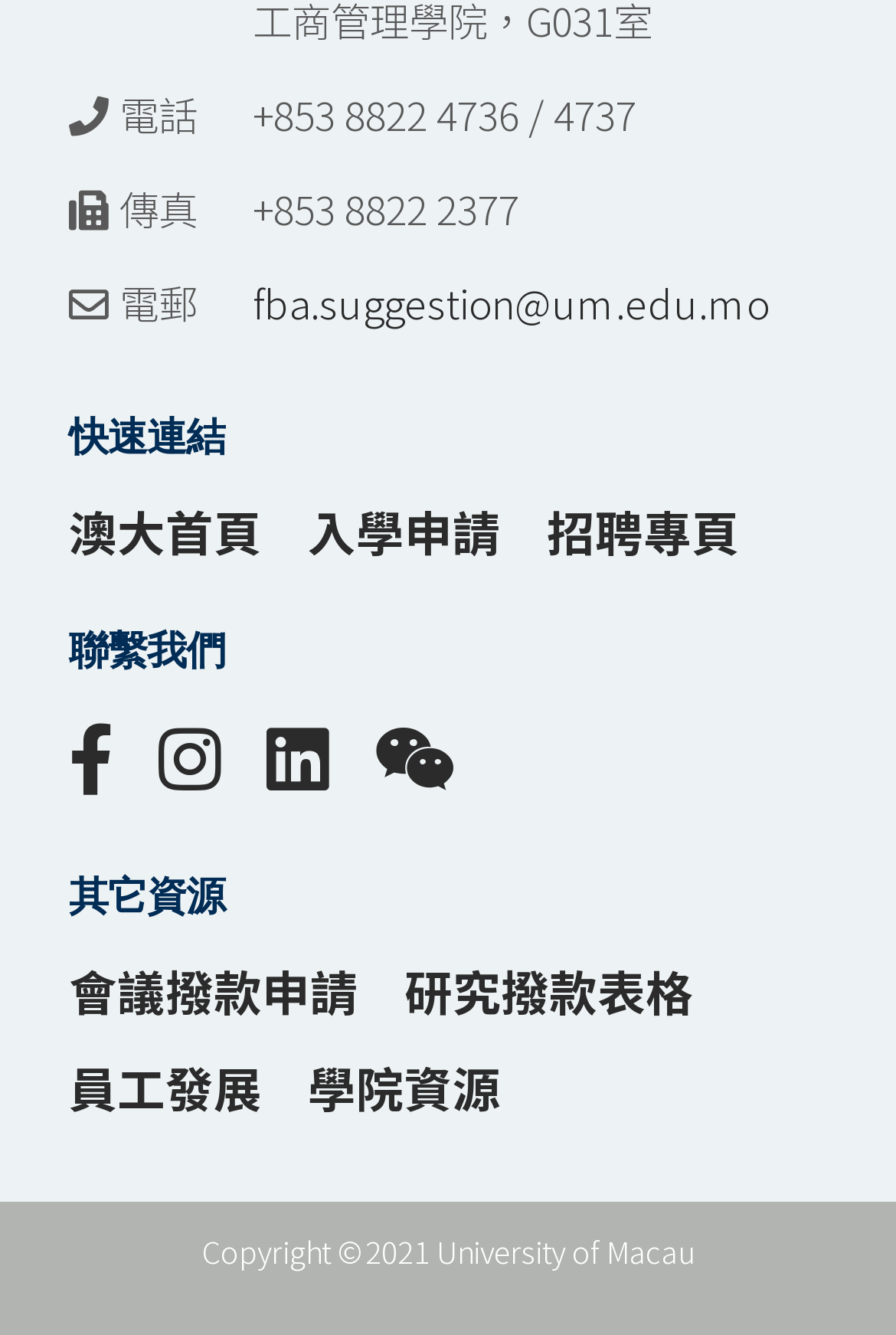Based on the image, please respond to the question with as much detail as possible:
What is the copyright year of the university website?

The copyright year of the university website can be found at the bottom of the webpage, where it is stated as 'Copyright ©2021 University of Macau'.